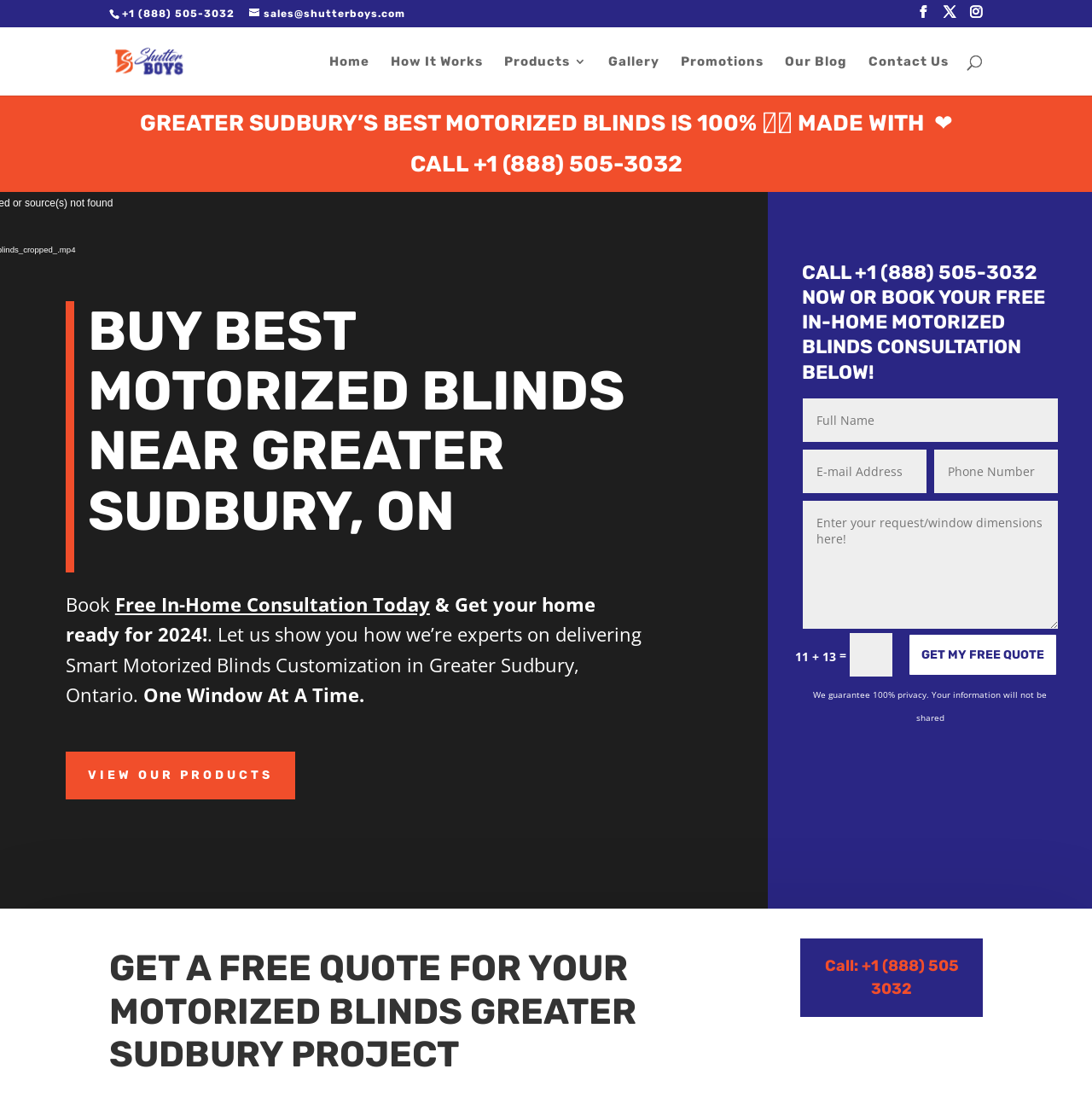What is the alternative to calling for a quote?
From the image, provide a succinct answer in one word or a short phrase.

Booking a free consultation